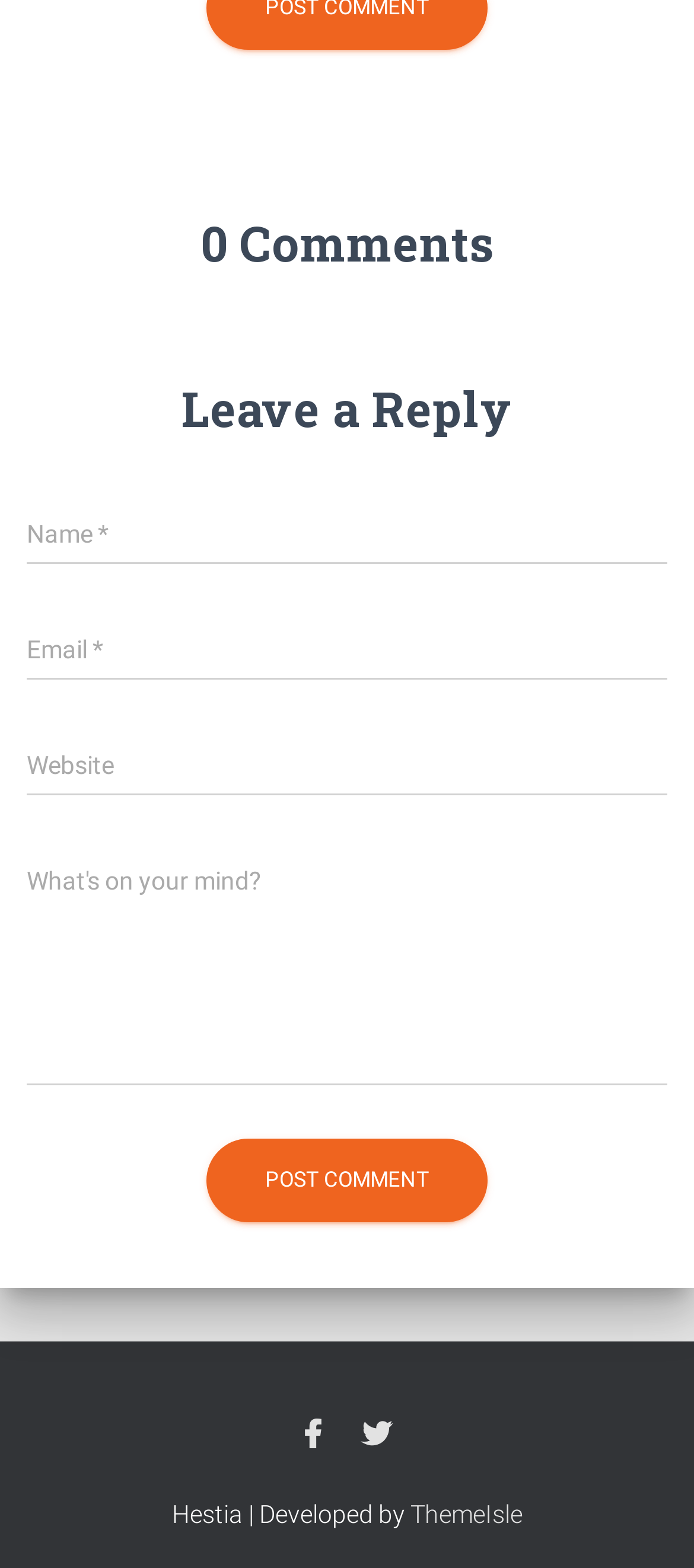Identify the bounding box for the UI element specified in this description: "Facebook". The coordinates must be four float numbers between 0 and 1, formatted as [left, top, right, bottom].

[0.412, 0.89, 0.488, 0.942]